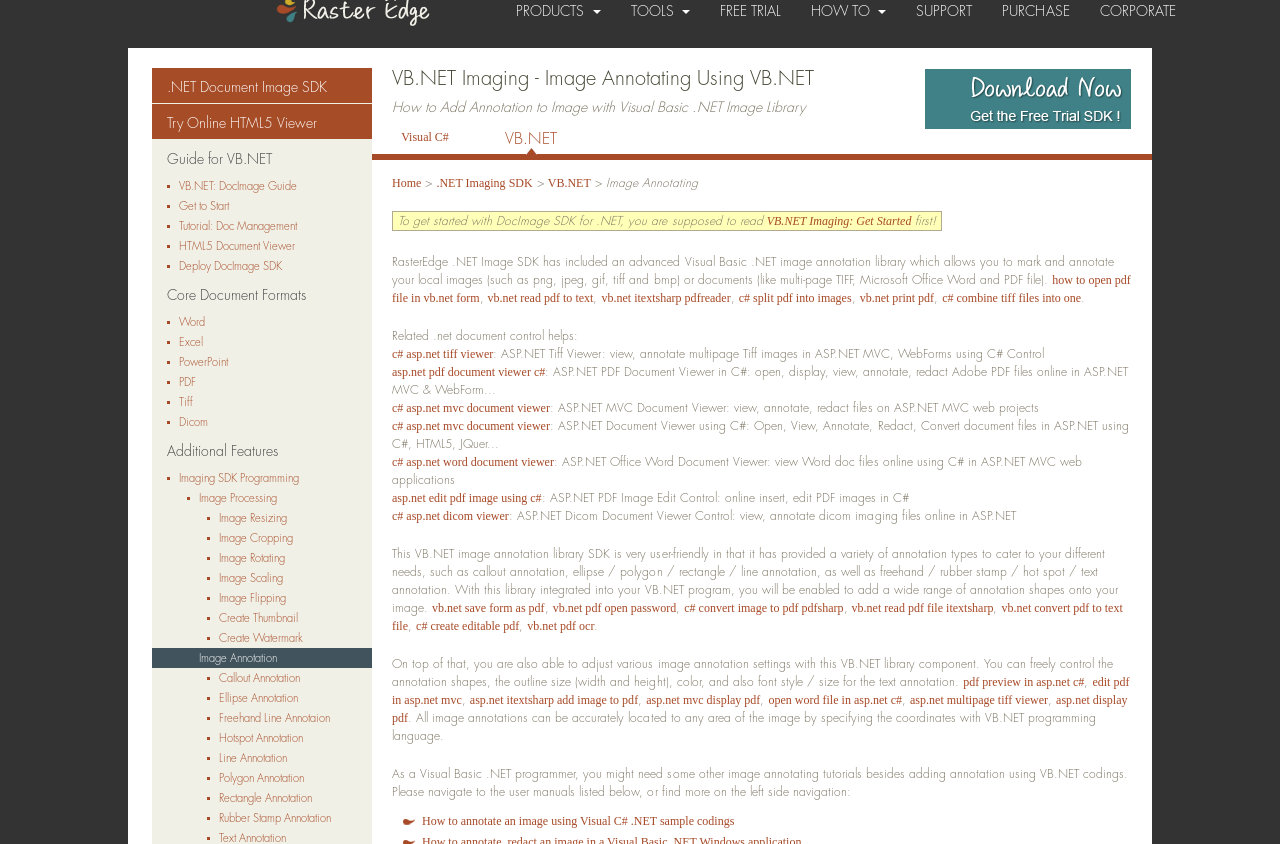Please find the bounding box coordinates of the element that you should click to achieve the following instruction: "Click on the 'VB.NET: DocImage Guide' link". The coordinates should be presented as four float numbers between 0 and 1: [left, top, right, bottom].

[0.14, 0.21, 0.279, 0.231]